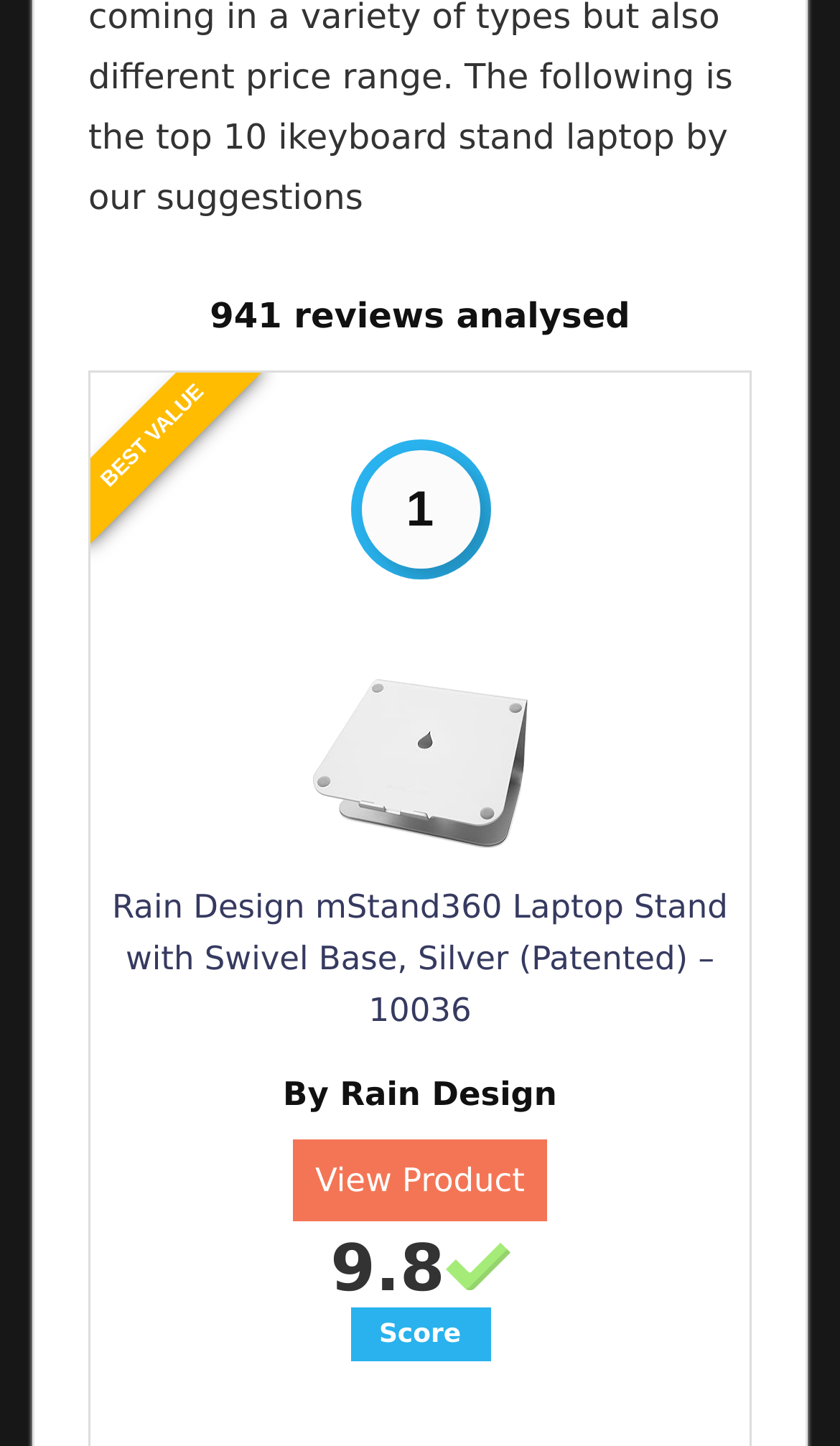Who is the manufacturer of this product?
Answer the question based on the image using a single word or a brief phrase.

Rain Design